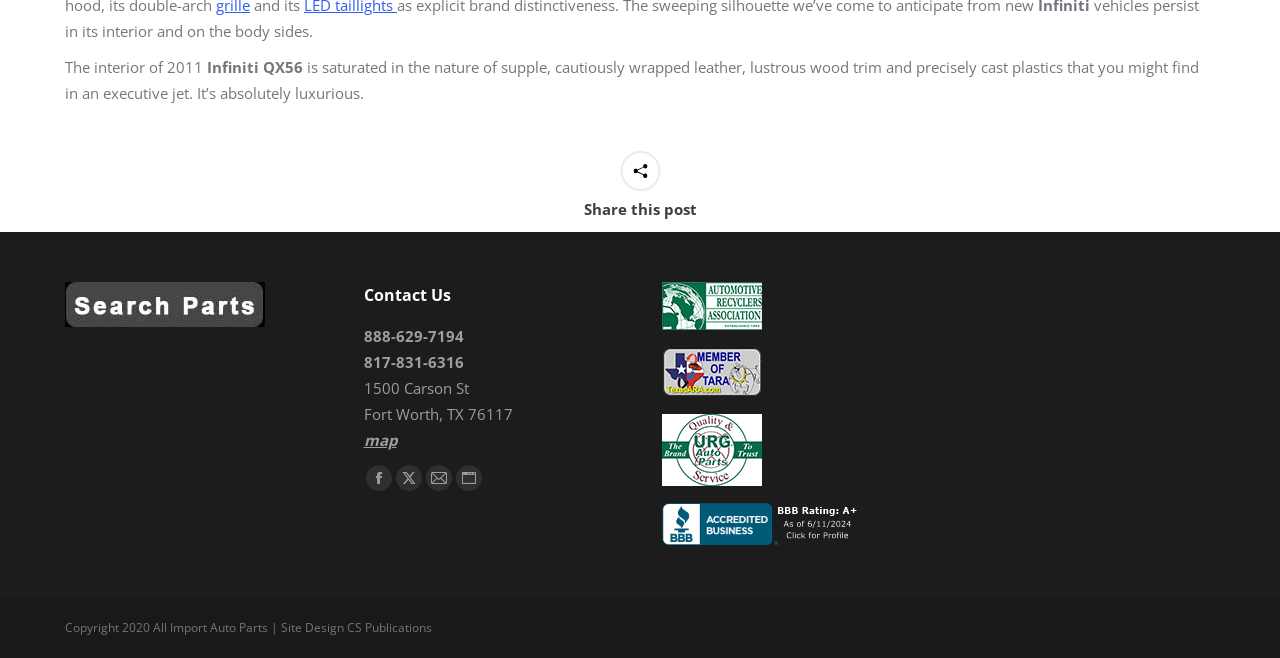Please find the bounding box for the UI element described by: "map".

[0.284, 0.653, 0.31, 0.684]